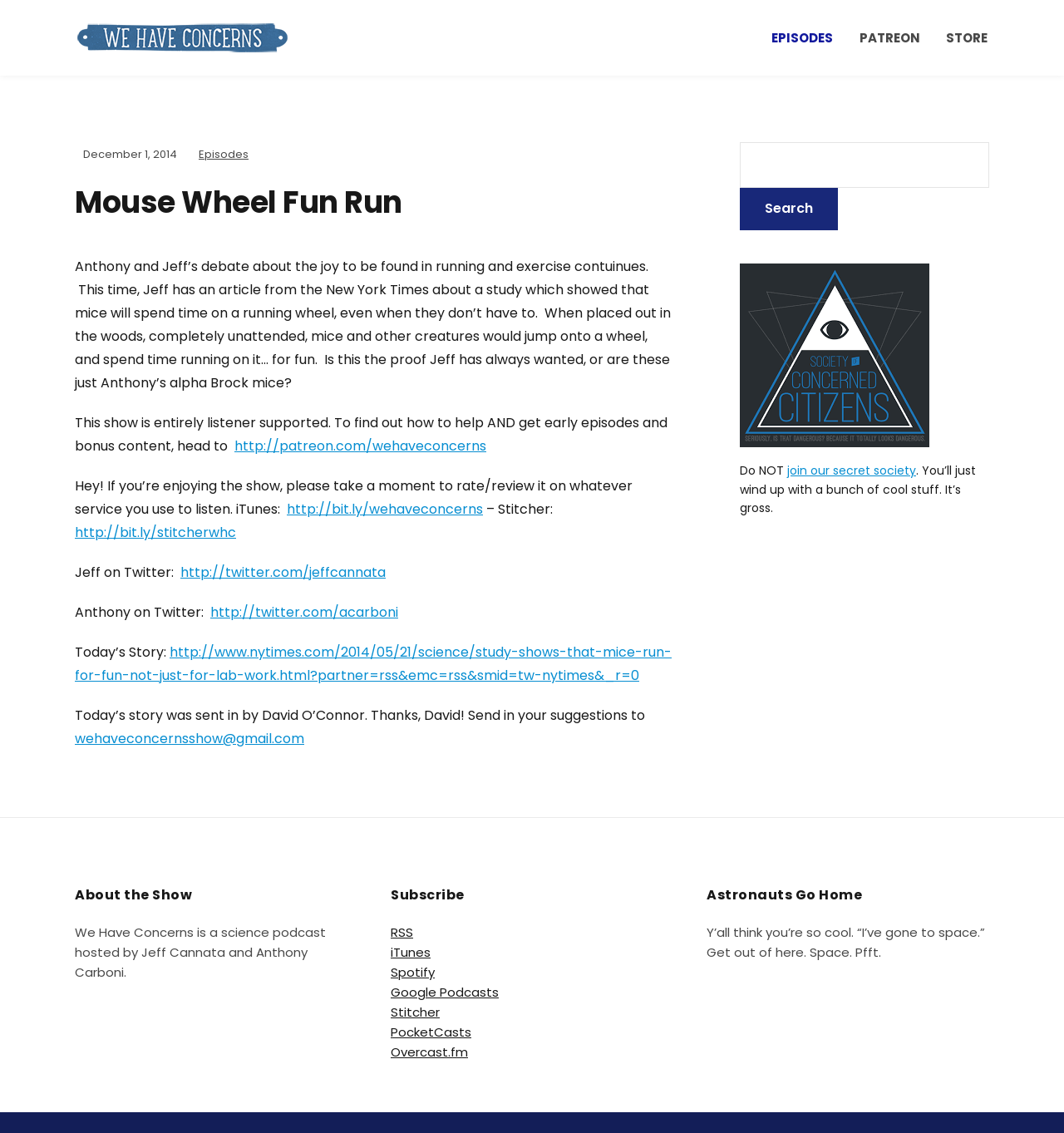Consider the image and give a detailed and elaborate answer to the question: 
Who are the hosts of the podcast?

I determined the answer by examining the text 'We Have Concerns is a science podcast hosted by Jeff Cannata and Anthony Carboni' in the 'About the Show' section.